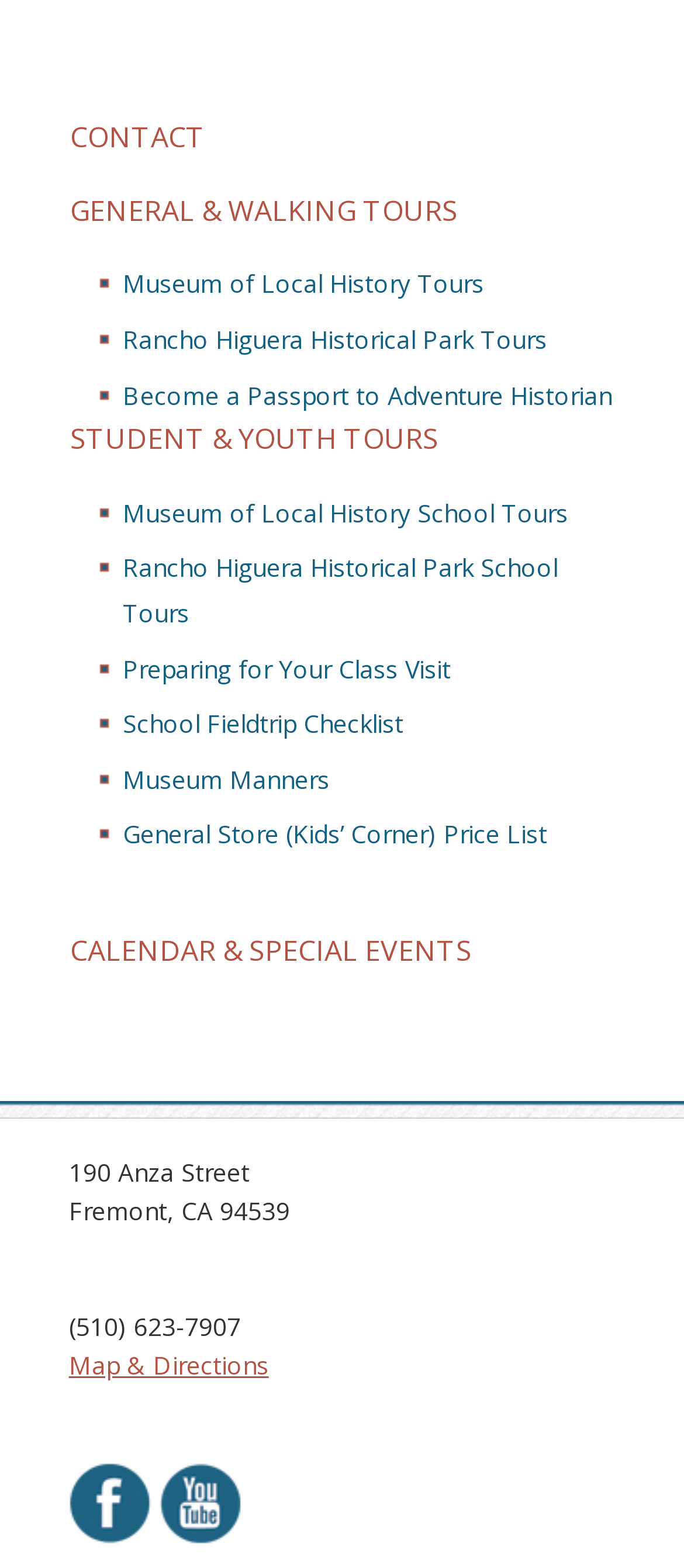Specify the bounding box coordinates of the region I need to click to perform the following instruction: "View GENERAL & WALKING TOURS". The coordinates must be four float numbers in the range of 0 to 1, i.e., [left, top, right, bottom].

[0.103, 0.122, 0.669, 0.146]